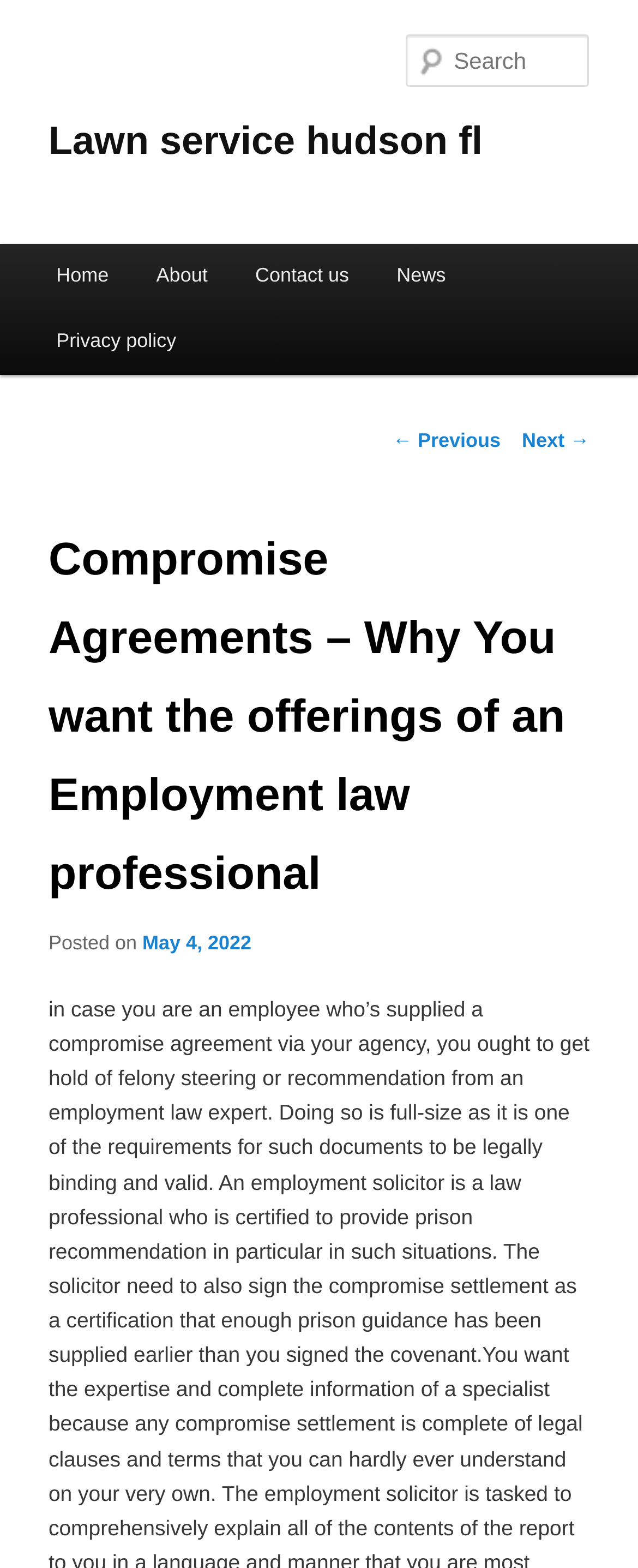Determine the bounding box coordinates of the section to be clicked to follow the instruction: "Contribute To GND". The coordinates should be given as four float numbers between 0 and 1, formatted as [left, top, right, bottom].

None